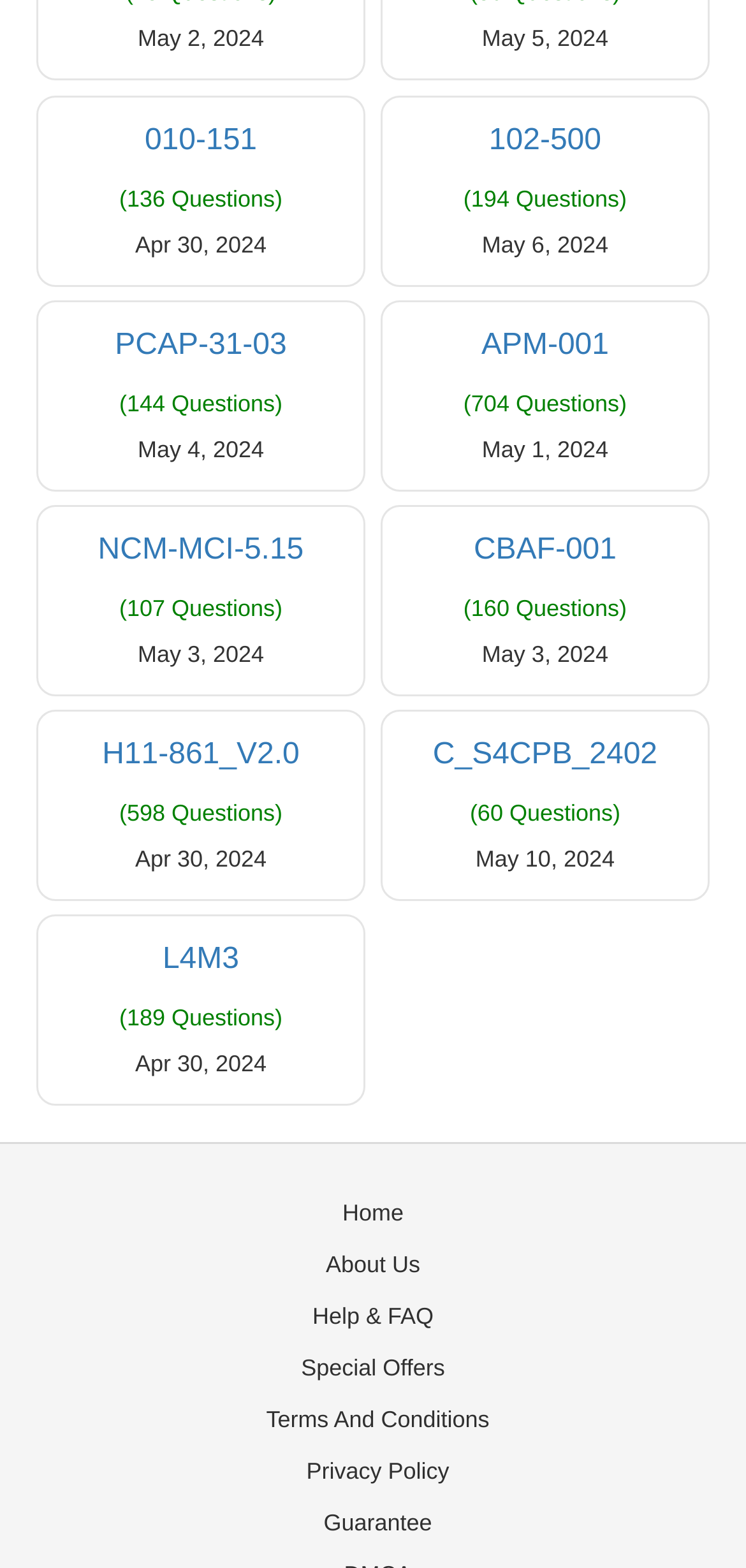Predict the bounding box coordinates of the UI element that matches this description: "Terms And Conditions". The coordinates should be in the format [left, top, right, bottom] with each value between 0 and 1.

[0.357, 0.894, 0.656, 0.911]